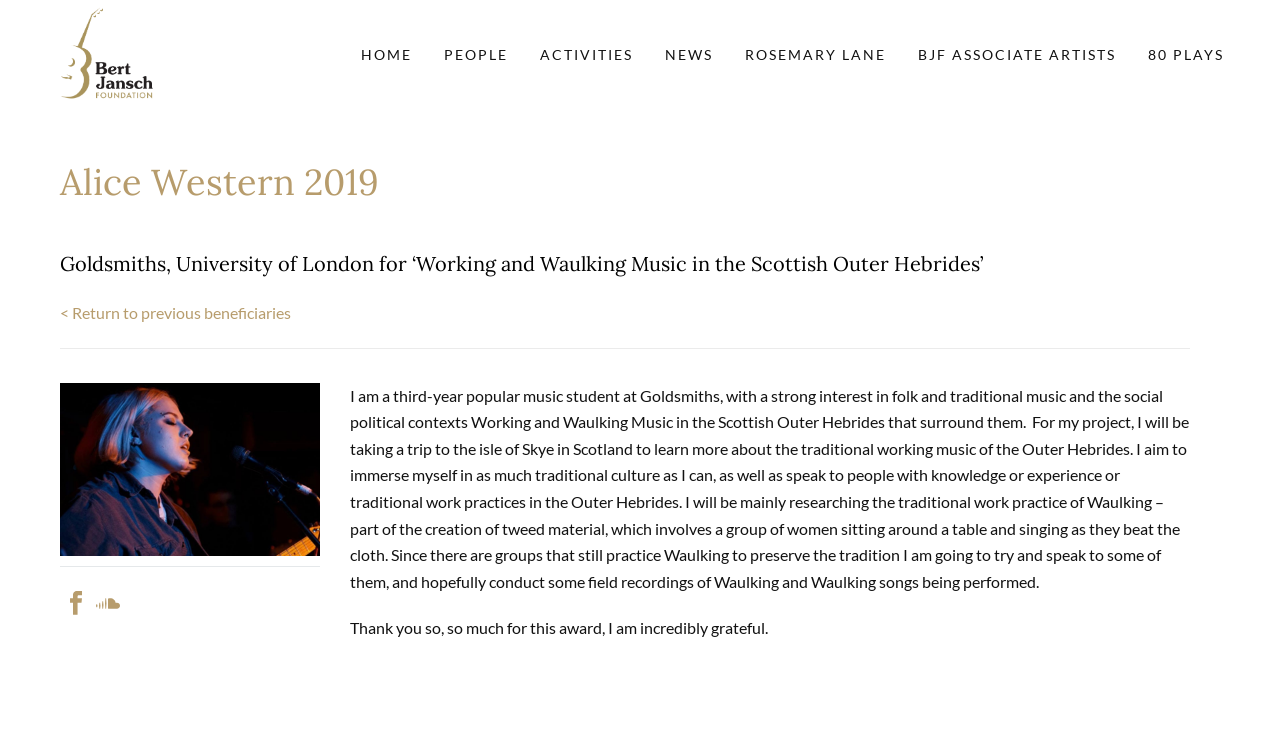Provide the bounding box coordinates of the area you need to click to execute the following instruction: "View BJF ASSOCIATE ARTISTS".

[0.705, 0.059, 0.884, 0.092]